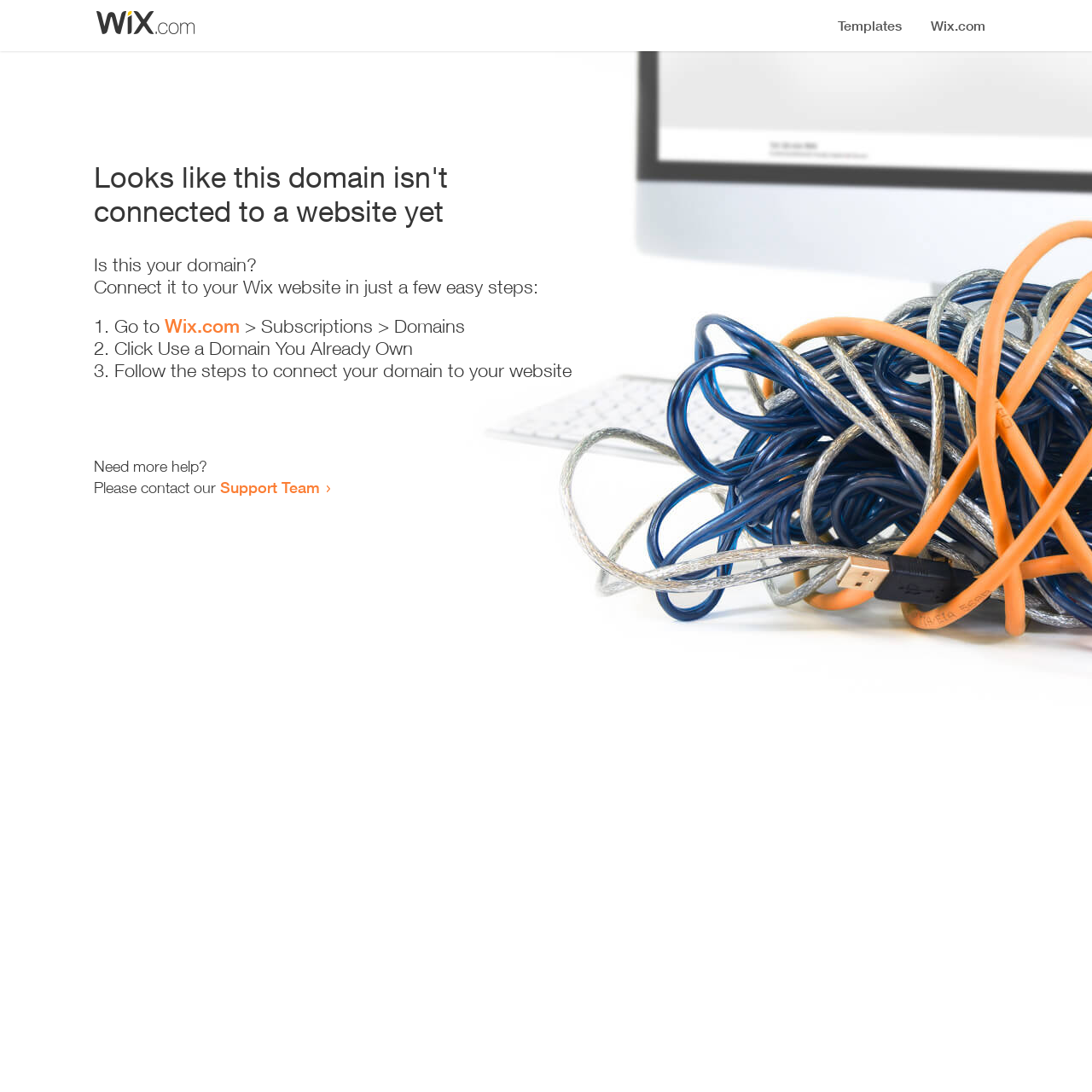Identify the coordinates of the bounding box for the element described below: "Support Team". Return the coordinates as four float numbers between 0 and 1: [left, top, right, bottom].

[0.202, 0.438, 0.293, 0.455]